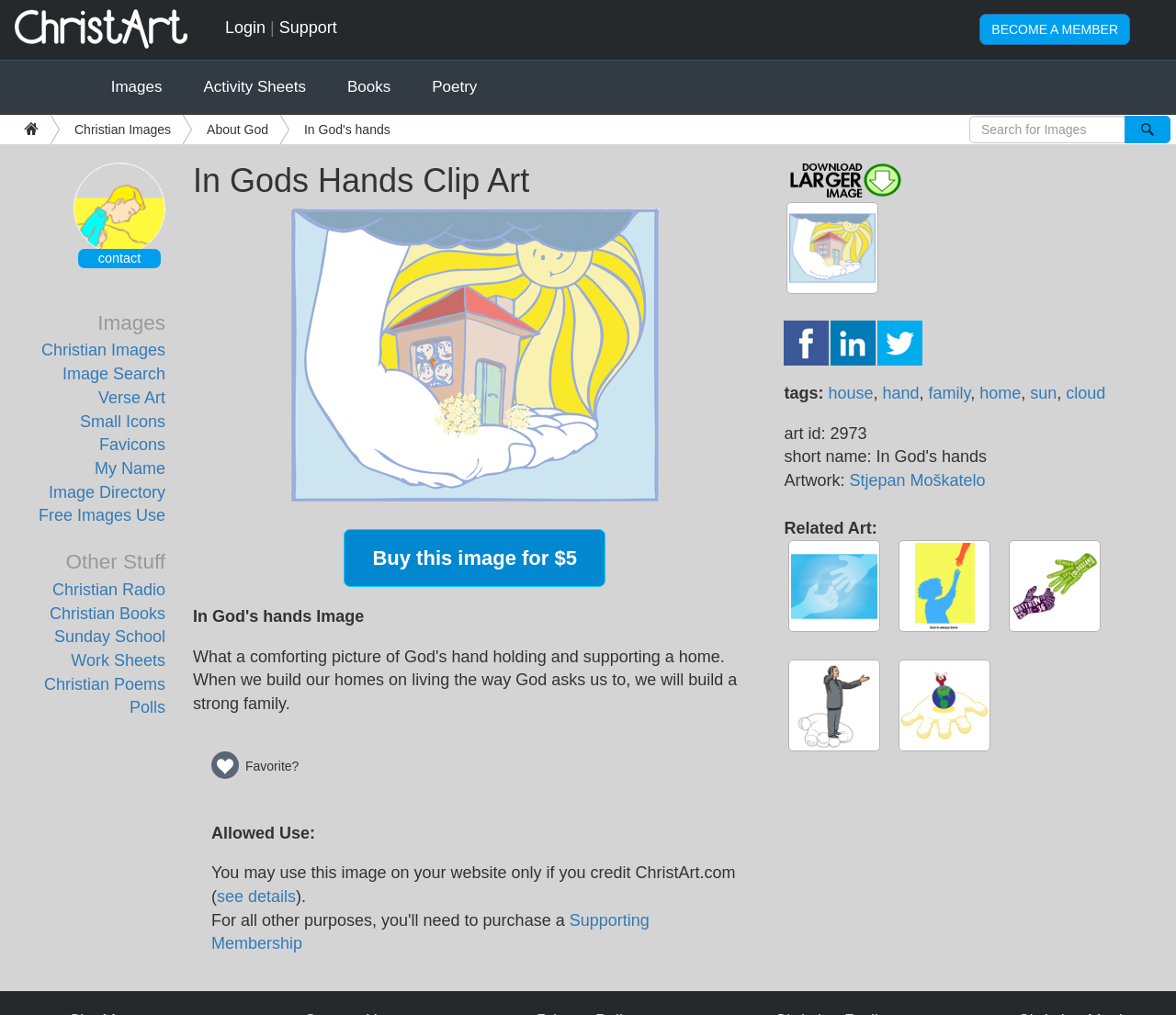Extract the primary headline from the webpage and present its text.

In Gods Hands Clip Art